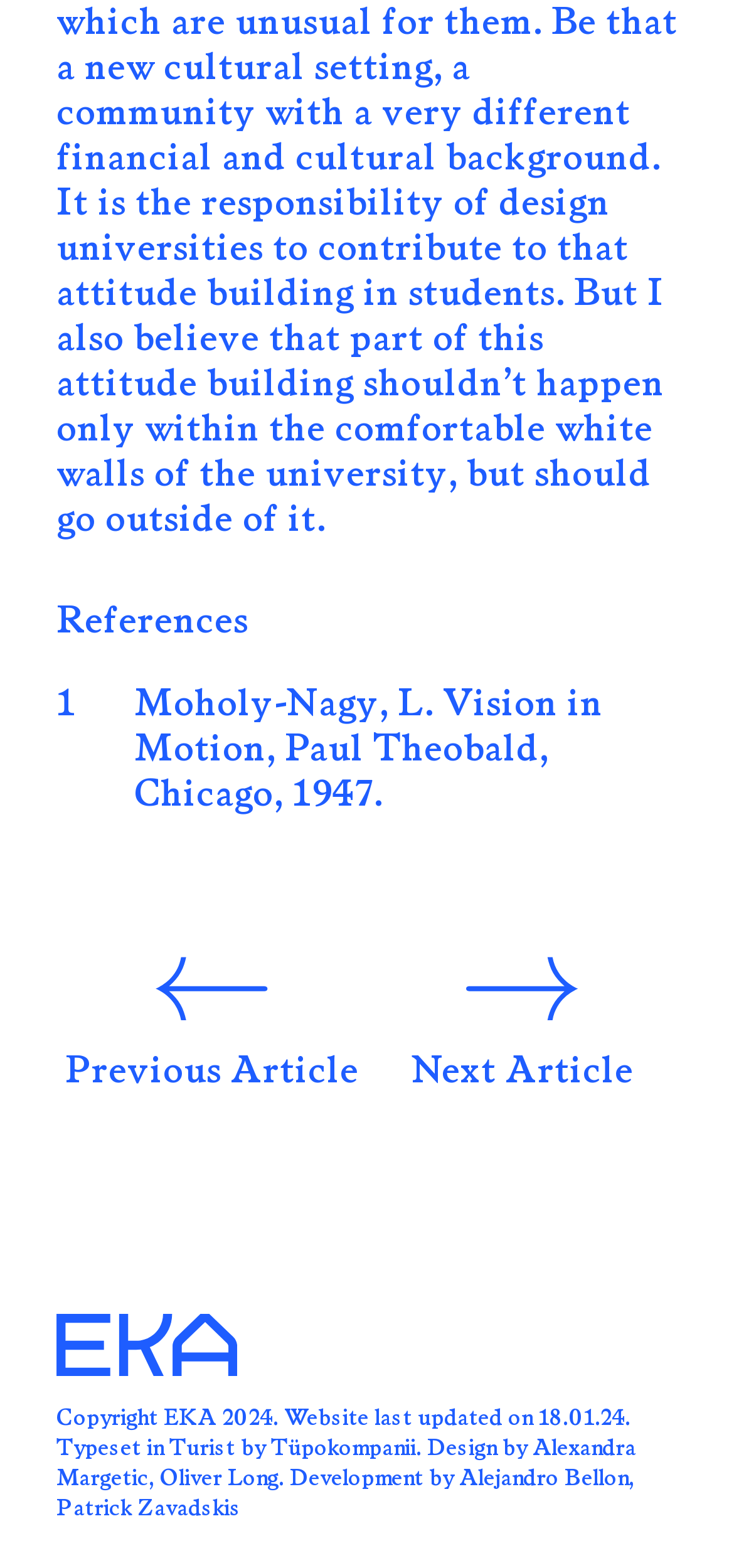Provide a brief response to the question below using one word or phrase:
How many links are there on the webpage?

4